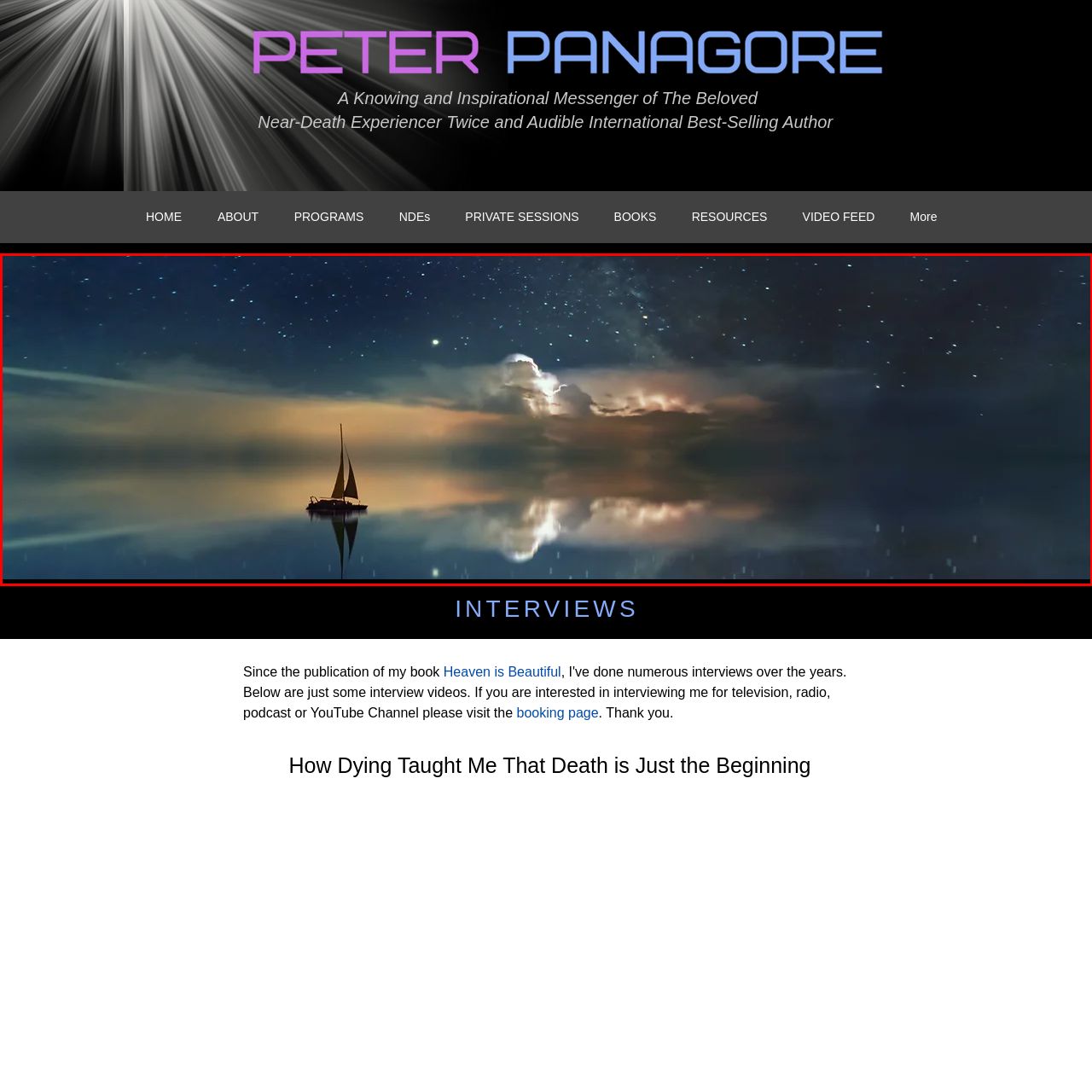Please review the image enclosed by the red bounding box and give a detailed answer to the following question, utilizing the information from the visual: What is the atmosphere of the scene?

The caption describes the scene as having a 'mystical ambiance' and a 'moment of quiet introspection and wonder', suggesting that the atmosphere of the scene is peaceful and calming.